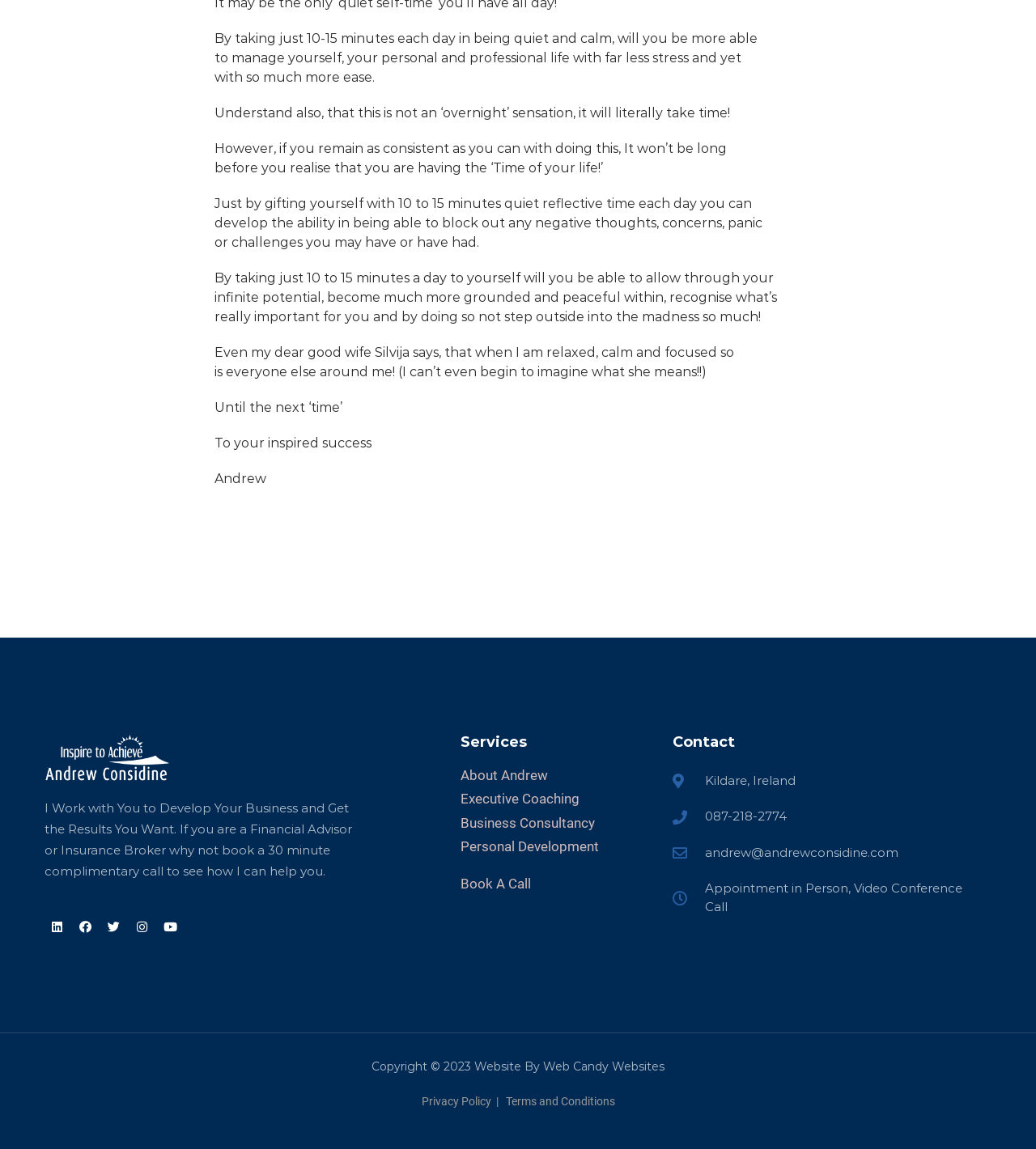Show me the bounding box coordinates of the clickable region to achieve the task as per the instruction: "Visit Andrew's LinkedIn profile".

[0.043, 0.796, 0.066, 0.817]